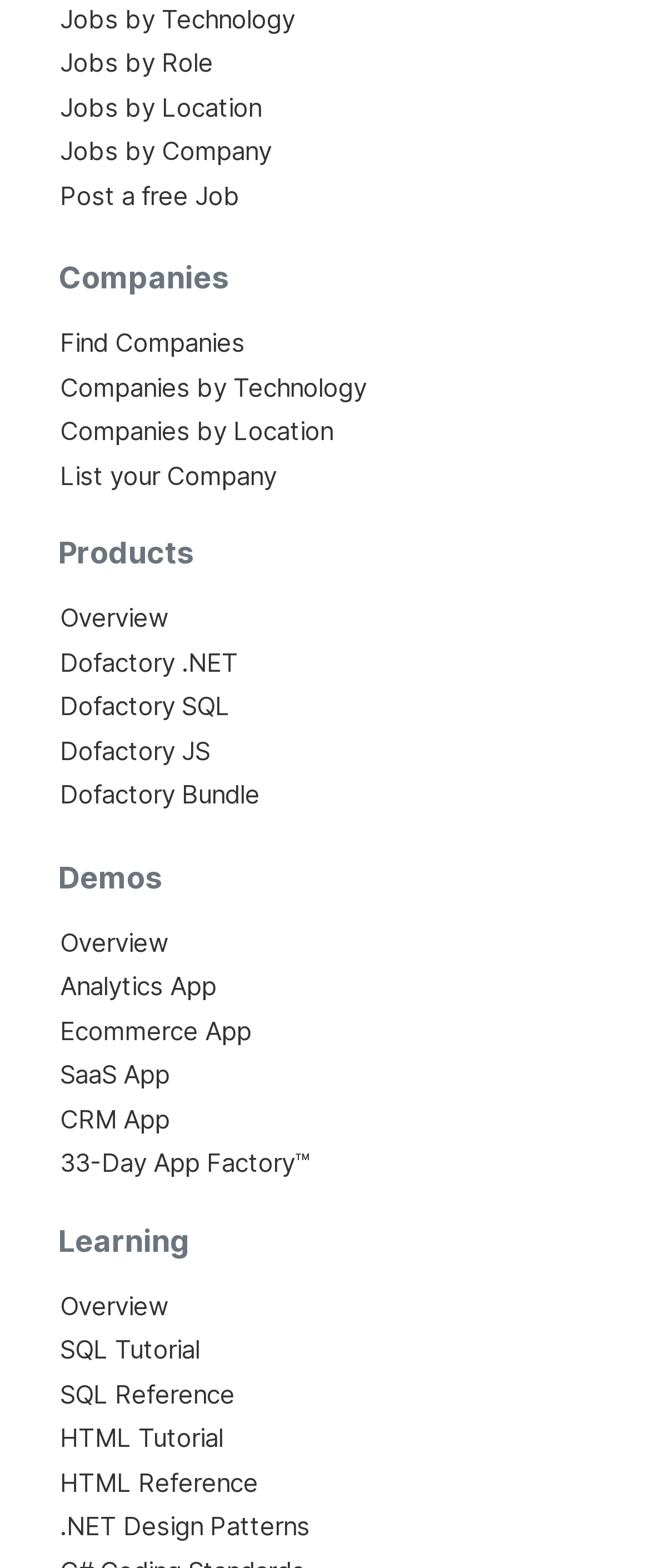Provide the bounding box coordinates of the HTML element this sentence describes: "Overview".

[0.092, 0.384, 0.259, 0.404]